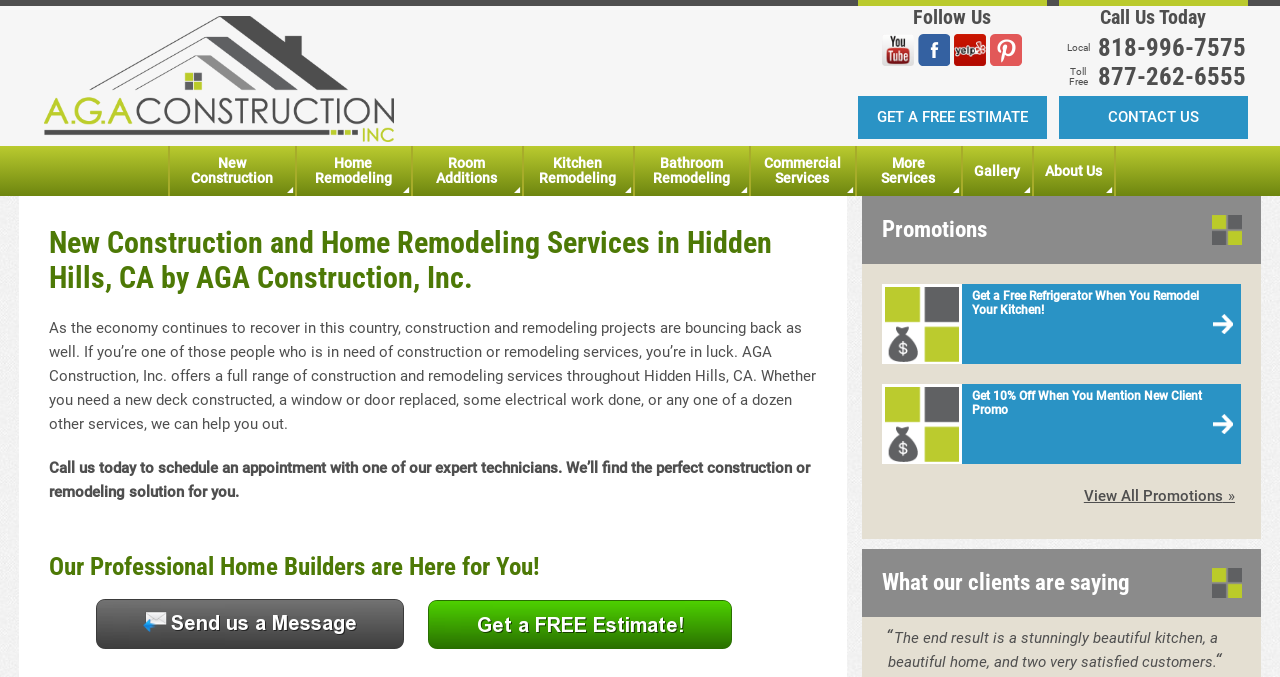Provide the bounding box coordinates of the area you need to click to execute the following instruction: "Get a free estimate".

[0.67, 0.142, 0.818, 0.205]